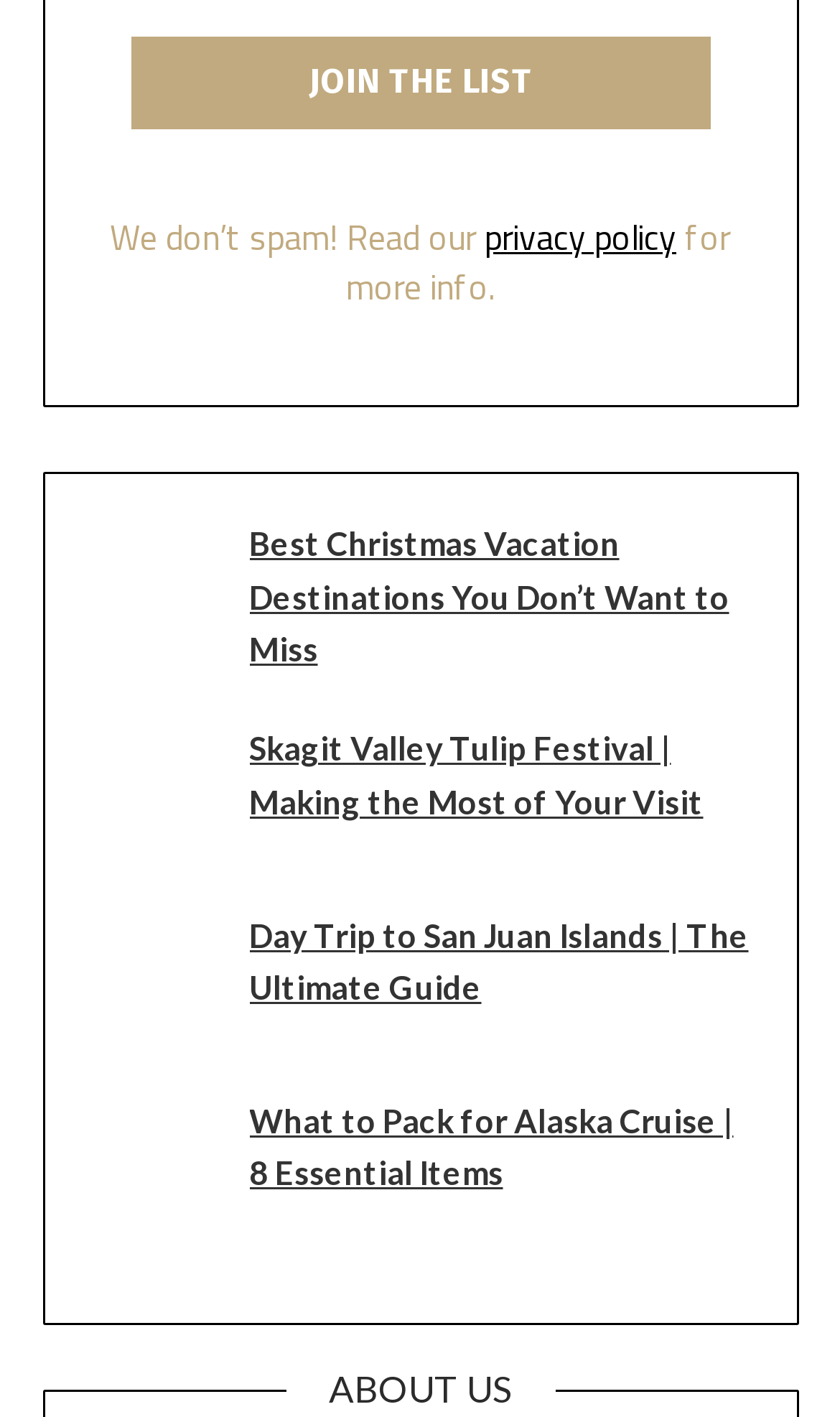Locate the bounding box coordinates of the clickable part needed for the task: "read the privacy policy".

[0.577, 0.15, 0.805, 0.186]